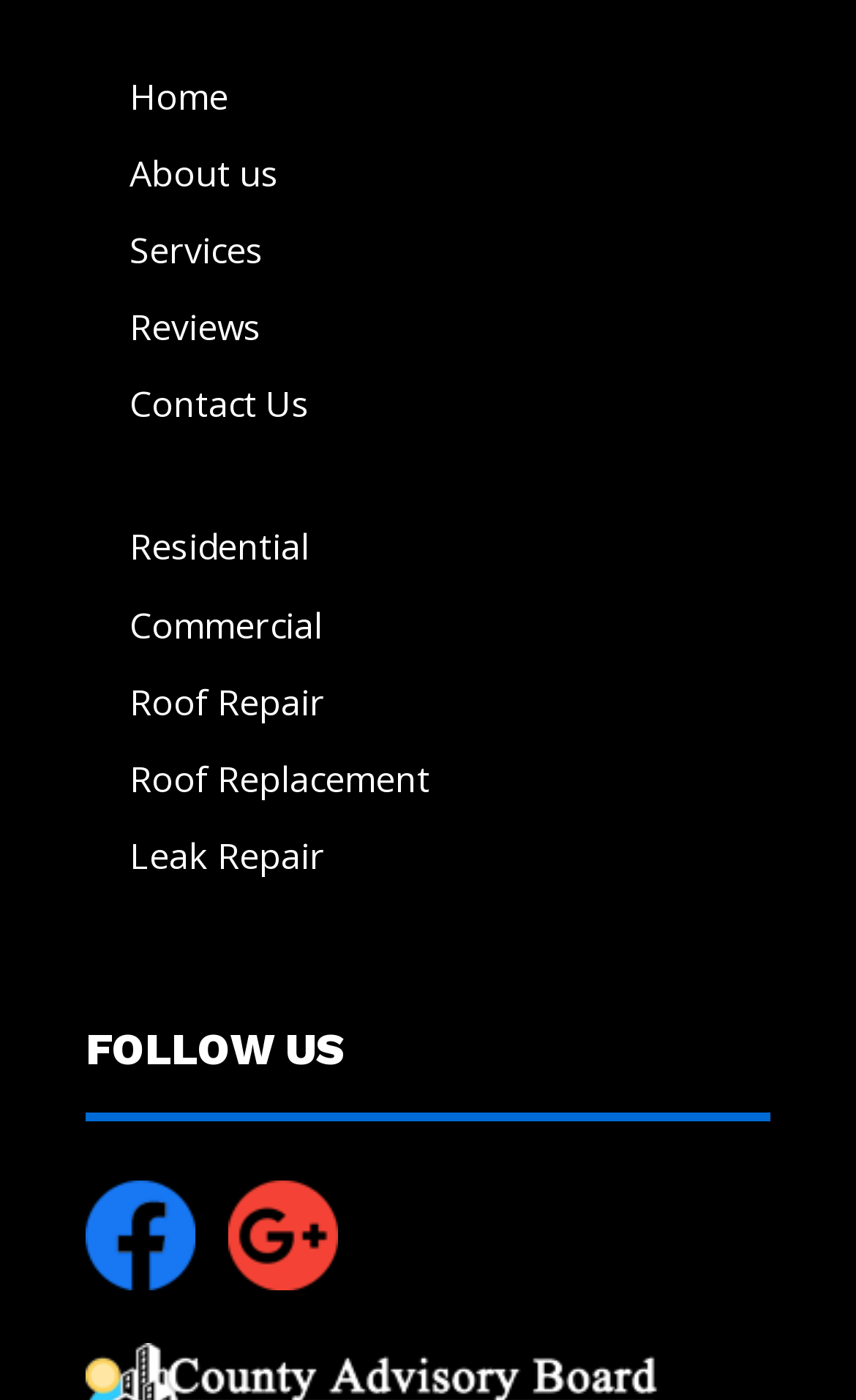Can you find the bounding box coordinates of the area I should click to execute the following instruction: "follow us on social media"?

[0.1, 0.892, 0.228, 0.93]